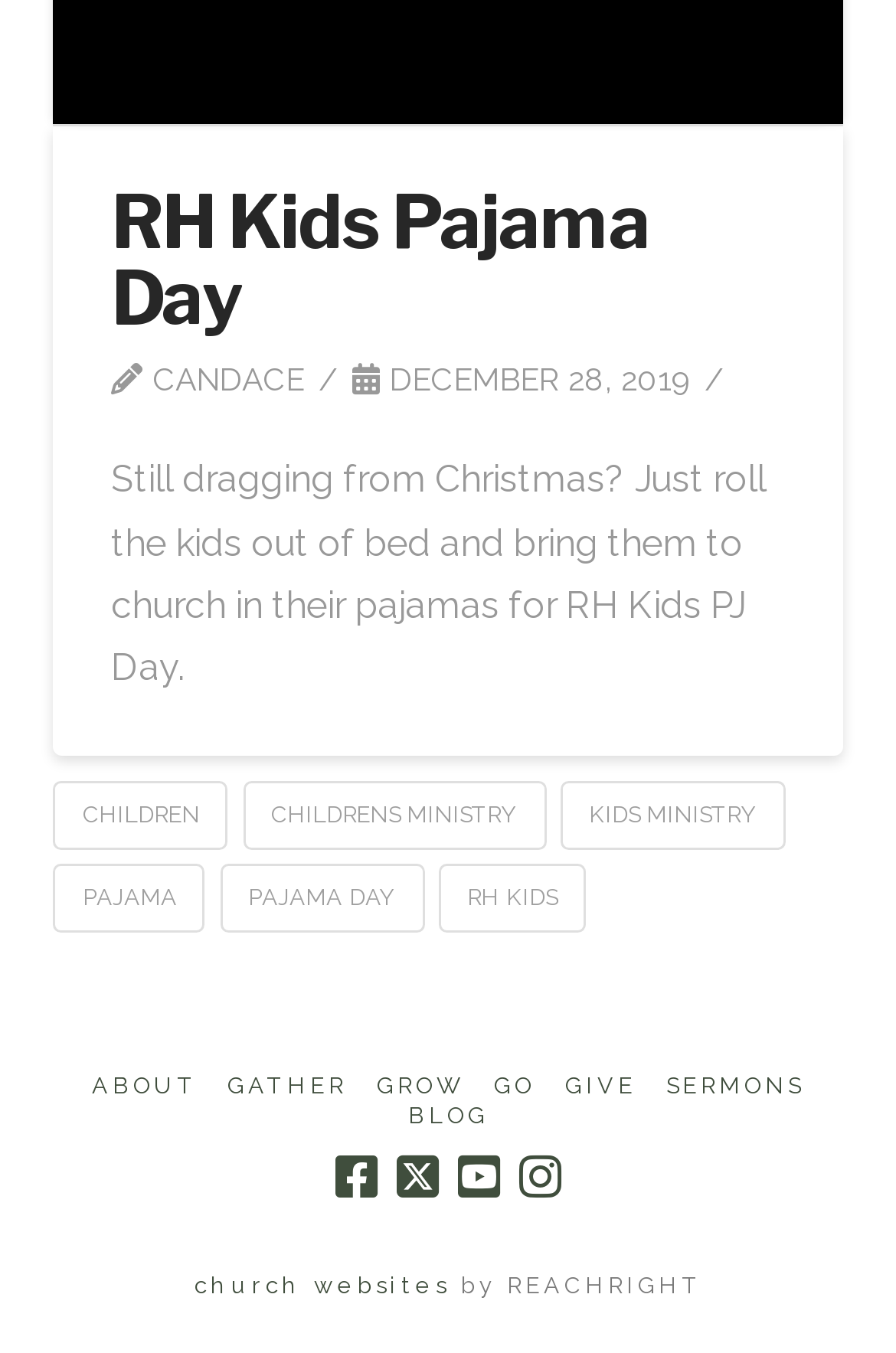Determine the bounding box coordinates of the element's region needed to click to follow the instruction: "Learn about CHILDREN". Provide these coordinates as four float numbers between 0 and 1, formatted as [left, top, right, bottom].

[0.06, 0.578, 0.255, 0.628]